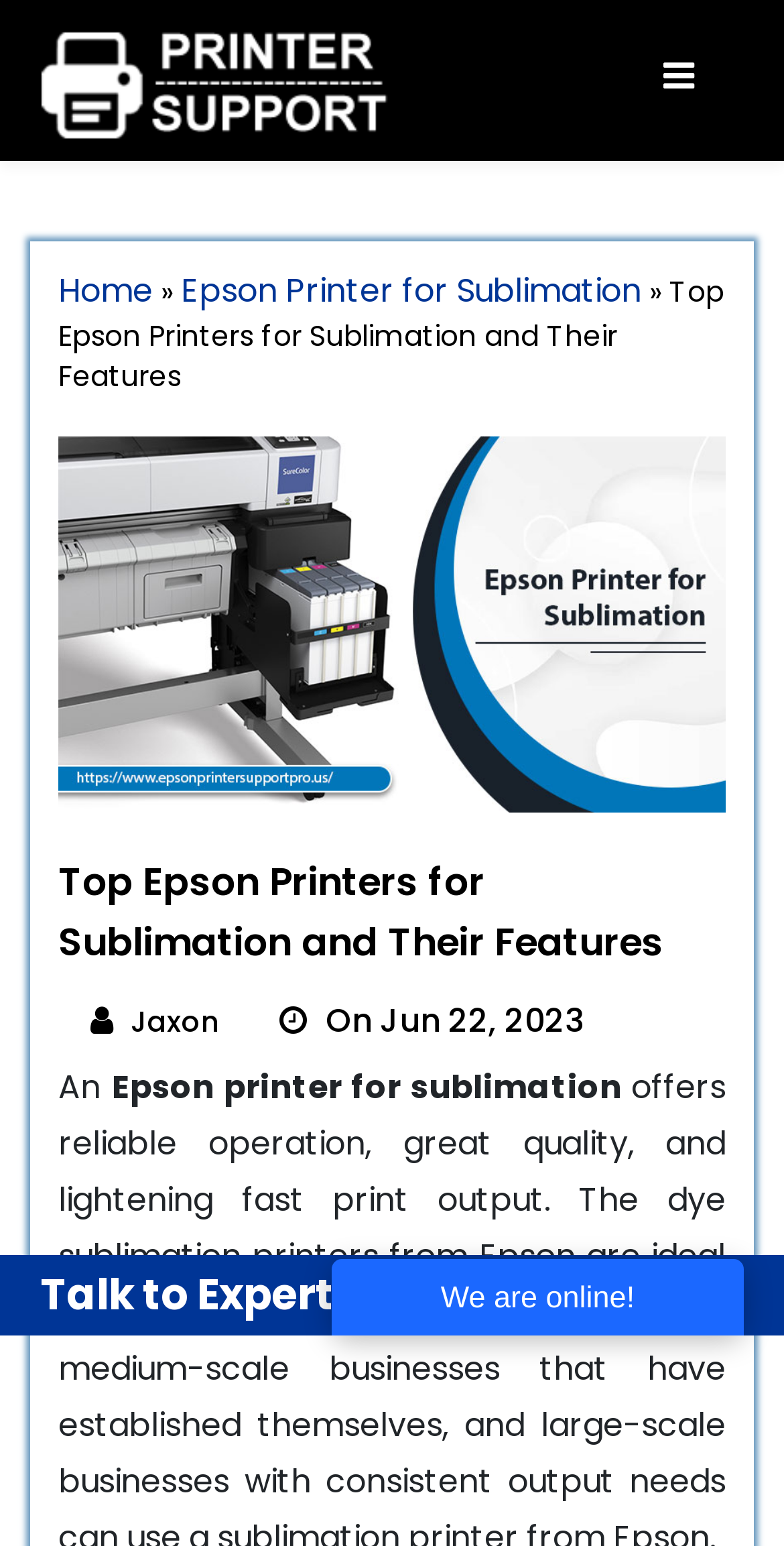Predict the bounding box coordinates for the UI element described as: "alt="EPSON SUPPORT NUMBER"". The coordinates should be four float numbers between 0 and 1, presented as [left, top, right, bottom].

[0.038, 0.01, 0.5, 0.075]